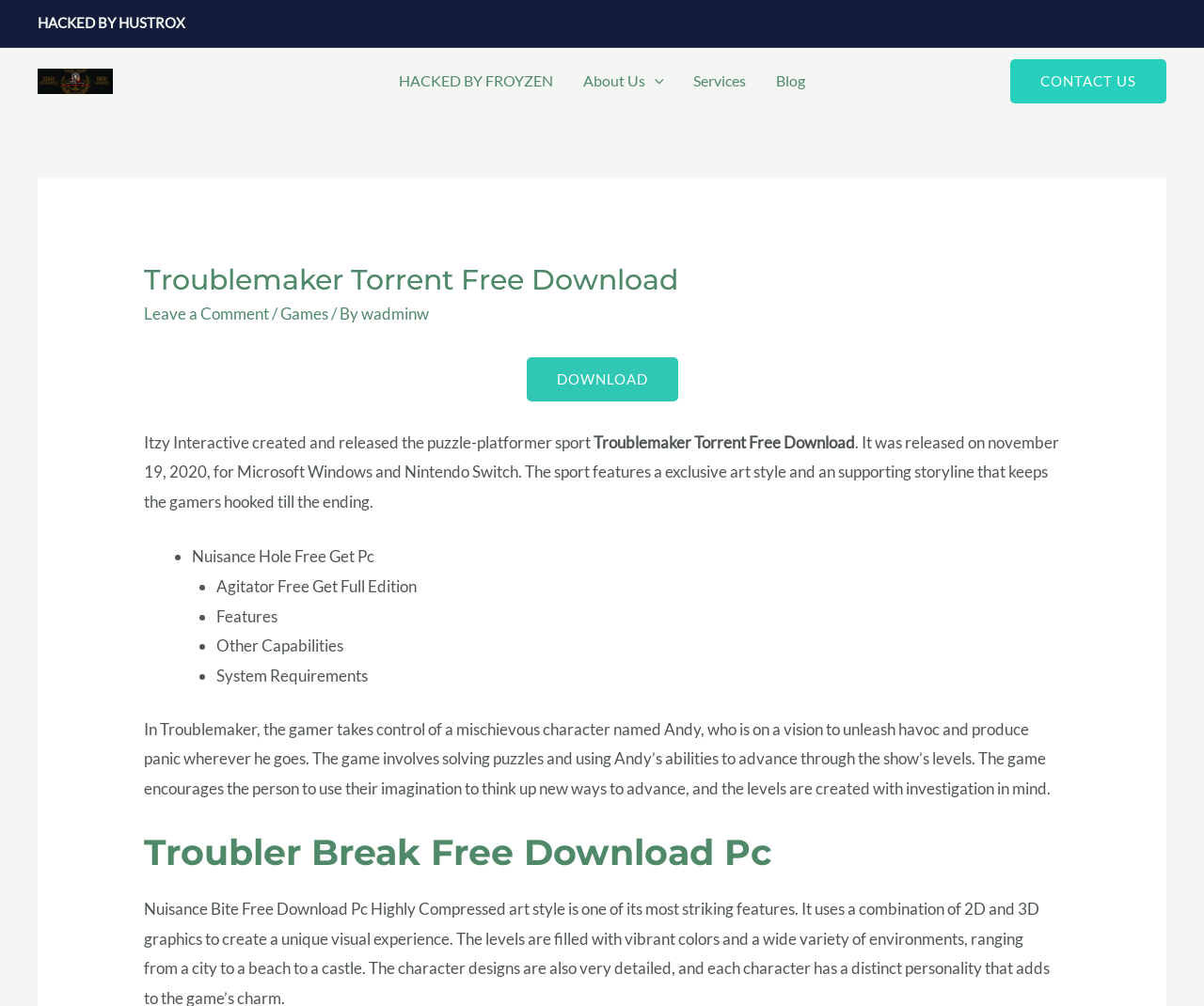Locate the bounding box coordinates of the area that needs to be clicked to fulfill the following instruction: "Click on the 'DOWNLOAD' button". The coordinates should be in the format of four float numbers between 0 and 1, namely [left, top, right, bottom].

[0.437, 0.356, 0.563, 0.399]